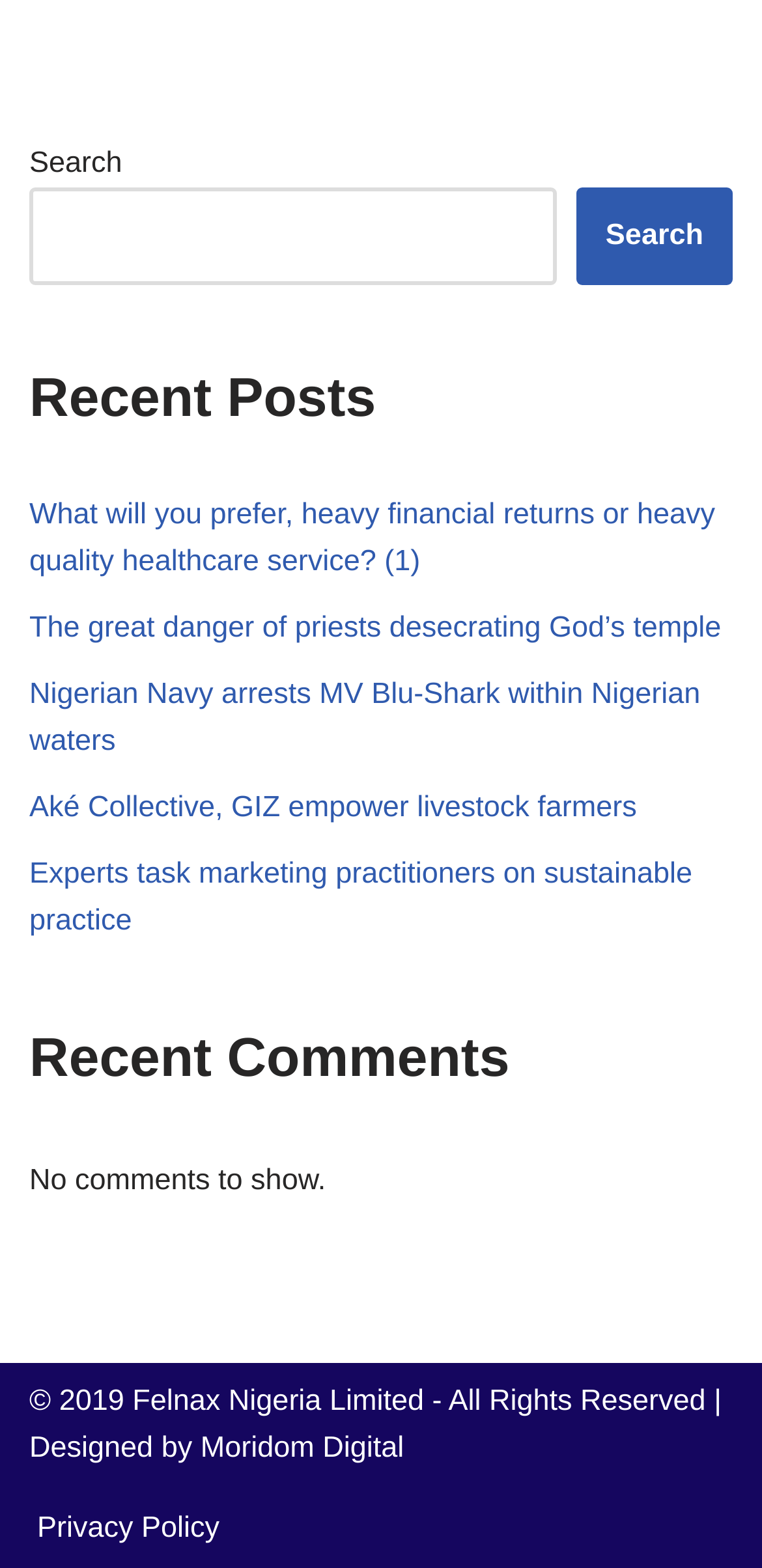Using the element description: "Black Business Network", determine the bounding box coordinates. The coordinates should be in the format [left, top, right, bottom], with values between 0 and 1.

None